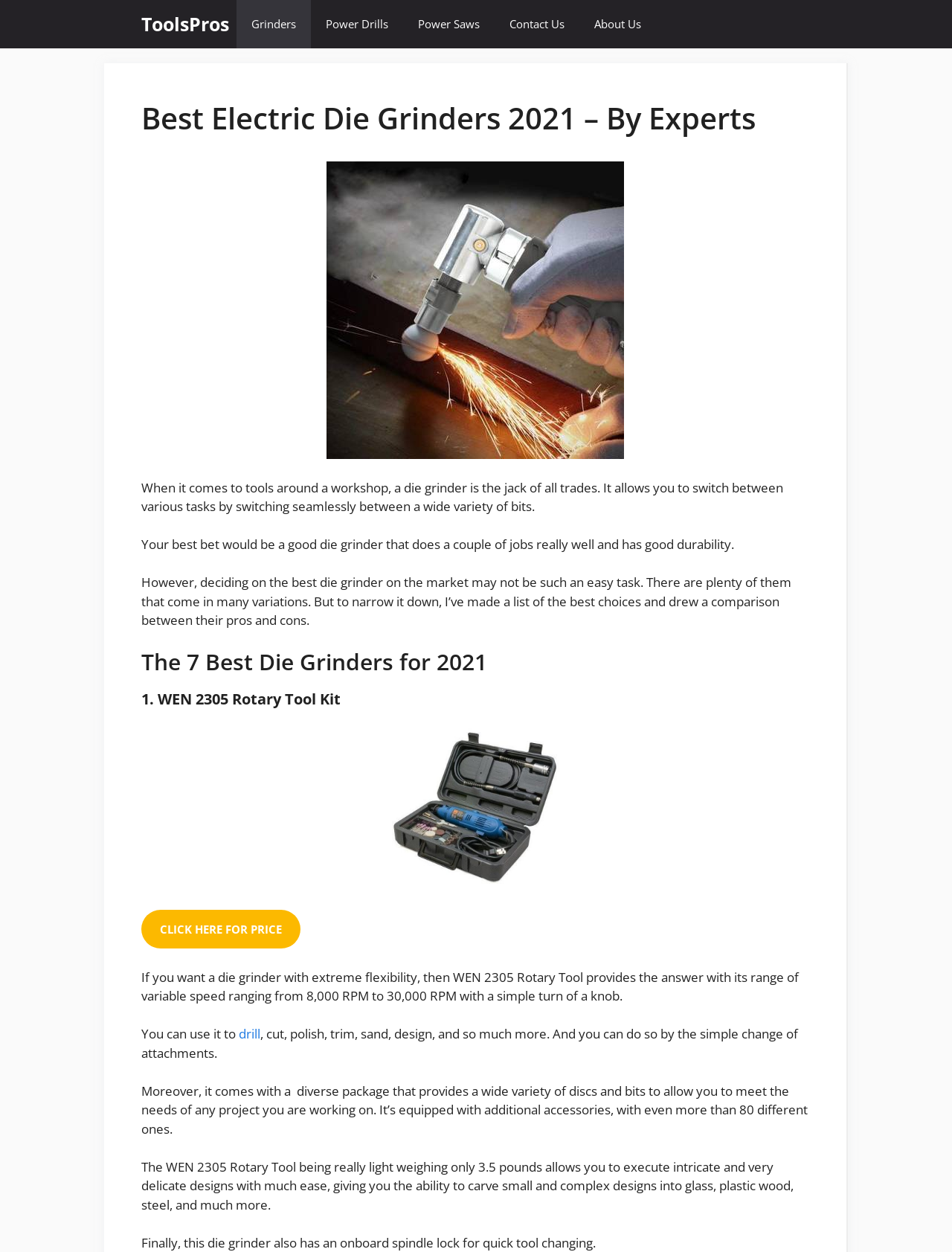Find and generate the main title of the webpage.

Best Electric Die Grinders 2021 – By Experts